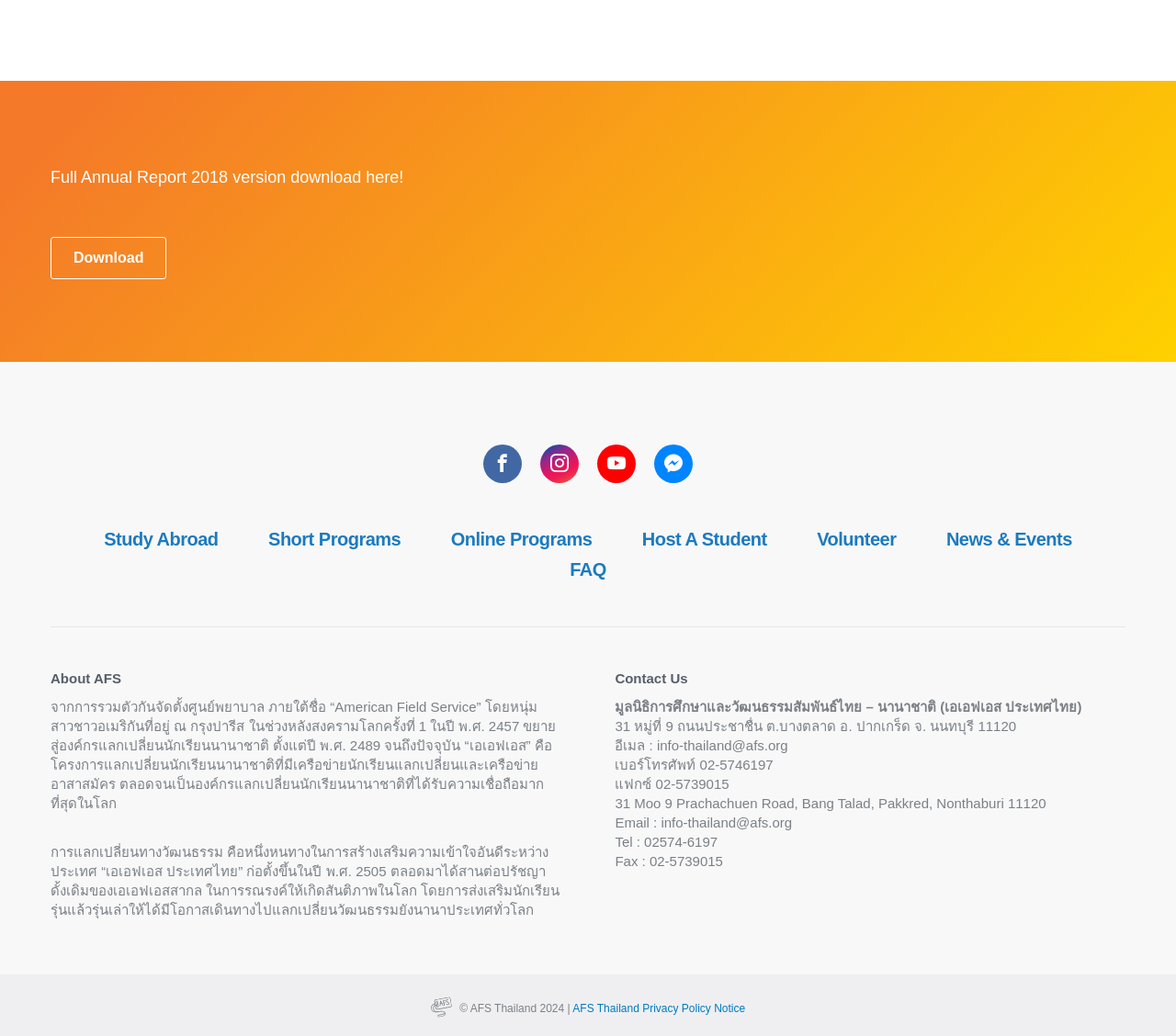Could you find the bounding box coordinates of the clickable area to complete this instruction: "Download the full annual report 2018 version"?

[0.043, 0.228, 0.142, 0.269]